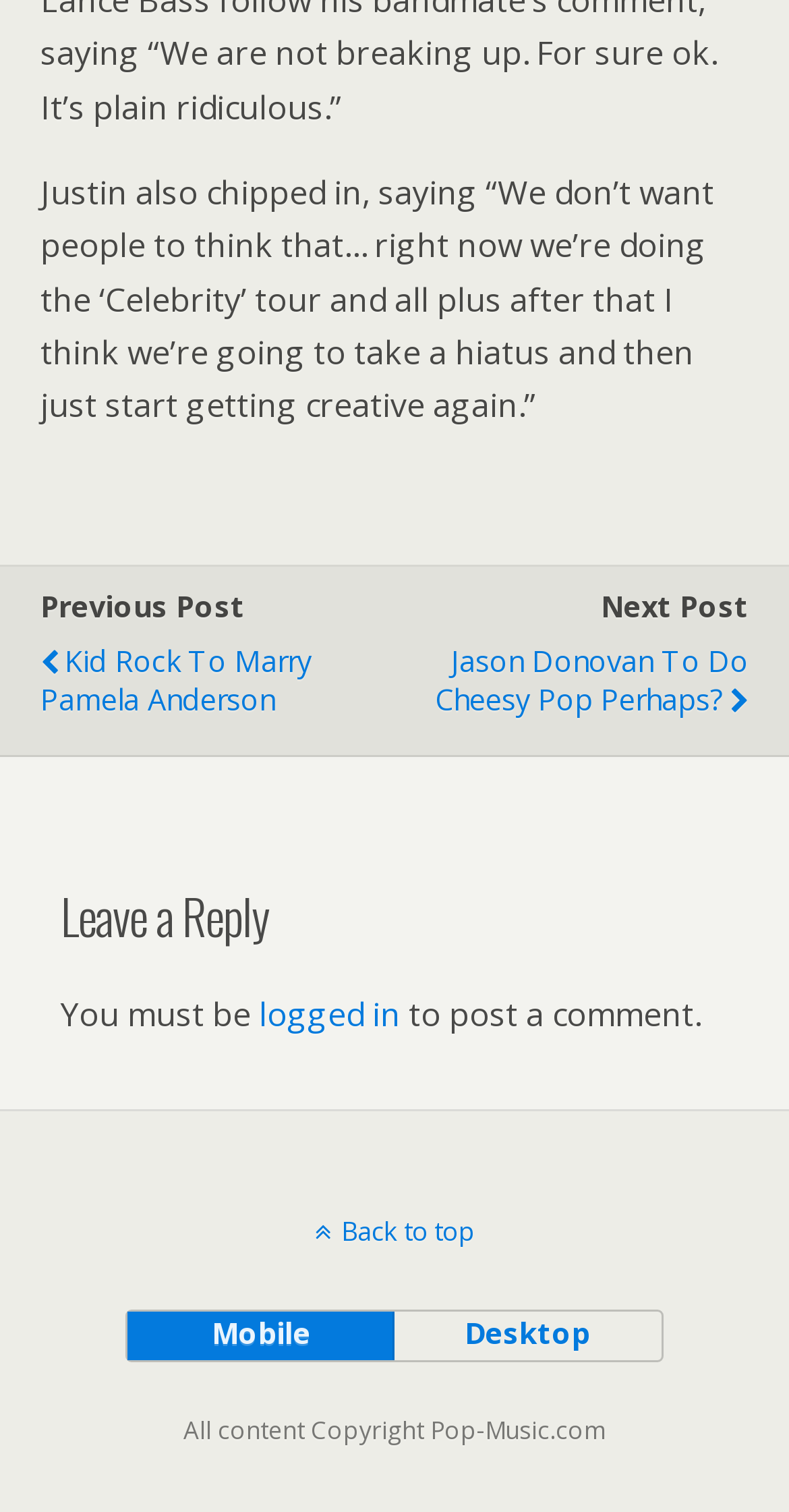Please respond to the question with a concise word or phrase:
What is Justin talking about?

Celebrity tour